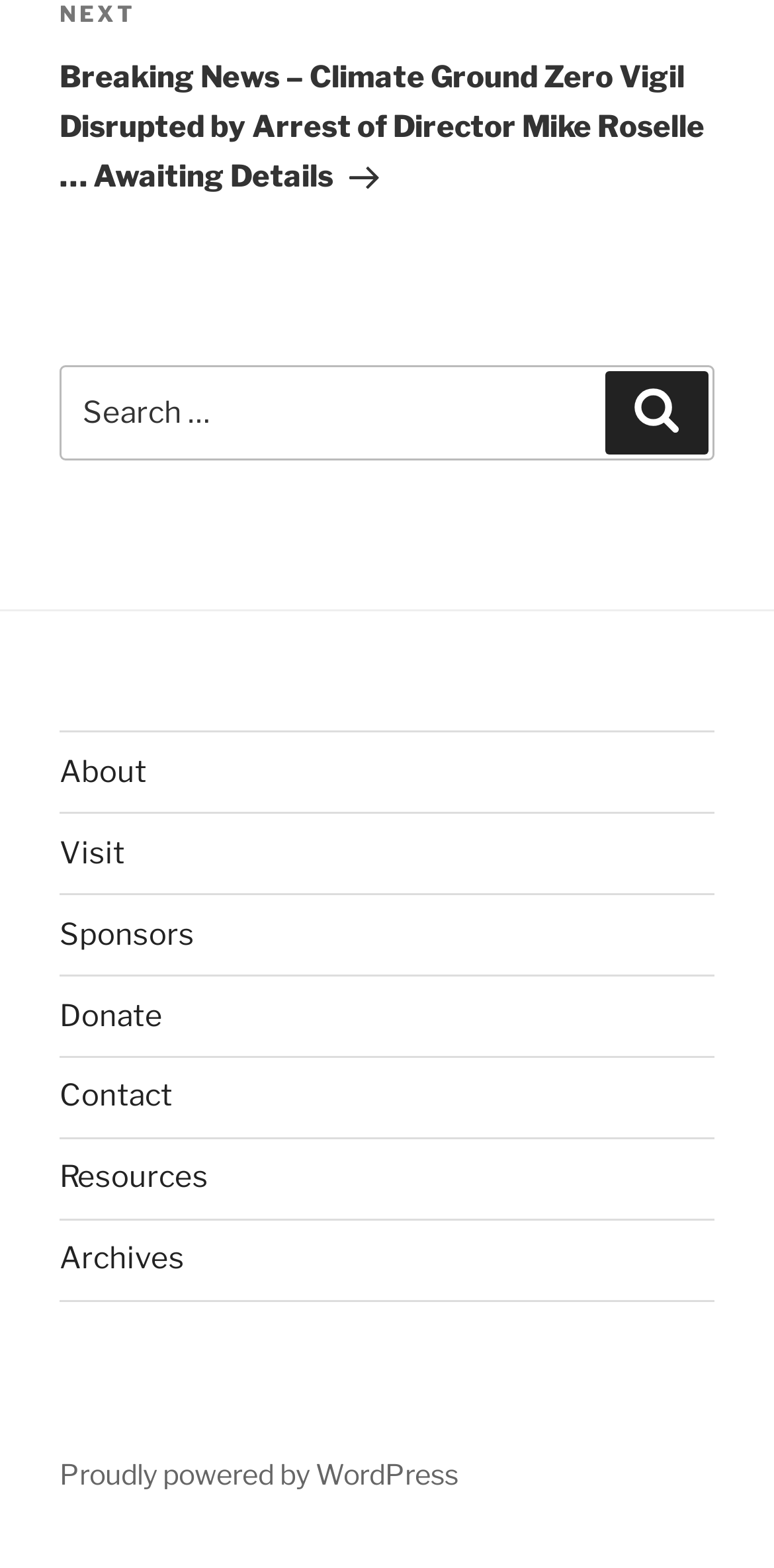Determine the bounding box coordinates of the region to click in order to accomplish the following instruction: "Check the archives". Provide the coordinates as four float numbers between 0 and 1, specifically [left, top, right, bottom].

[0.077, 0.791, 0.238, 0.814]